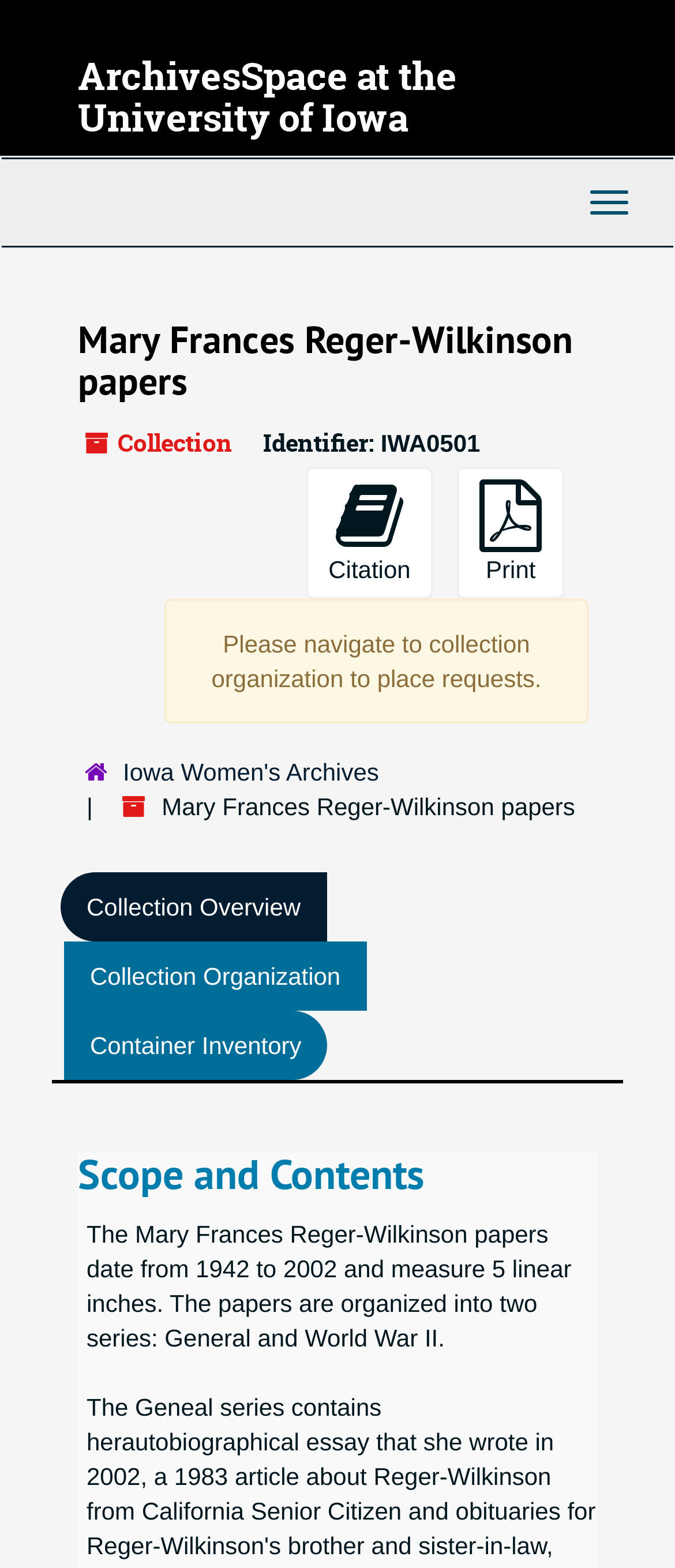Create an in-depth description of the webpage, covering main sections.

The webpage is about the Mary Frances Reger-Wilkinson papers collection at the University of Iowa ArchivesSpace. At the top, there is a heading that reads "ArchivesSpace at the University of Iowa" with a link to the same title. Below this, there is a top-level navigation bar that spans the entire width of the page.

The main content of the page is divided into sections. The first section has a heading that reads "Mary Frances Reger-Wilkinson papers" and contains a collection of static text elements, including "Collection", "Identifier: IWA0501", and a brief description of the collection. To the right of this section, there are three buttons: "Citation", "Print", and a message that reads "Please navigate to collection organization to place requests."

Below this section, there is a hierarchical navigation menu that lists "Iowa Women's Archives" and "Mary Frances Reger-Wilkinson papers" as links. To the right of this menu, there are three links: "Collection Overview", "Collection Organization", and "Container Inventory".

The final section of the page has a heading that reads "Scope and Contents" and contains a static text element that describes the collection, including its date range and organization.